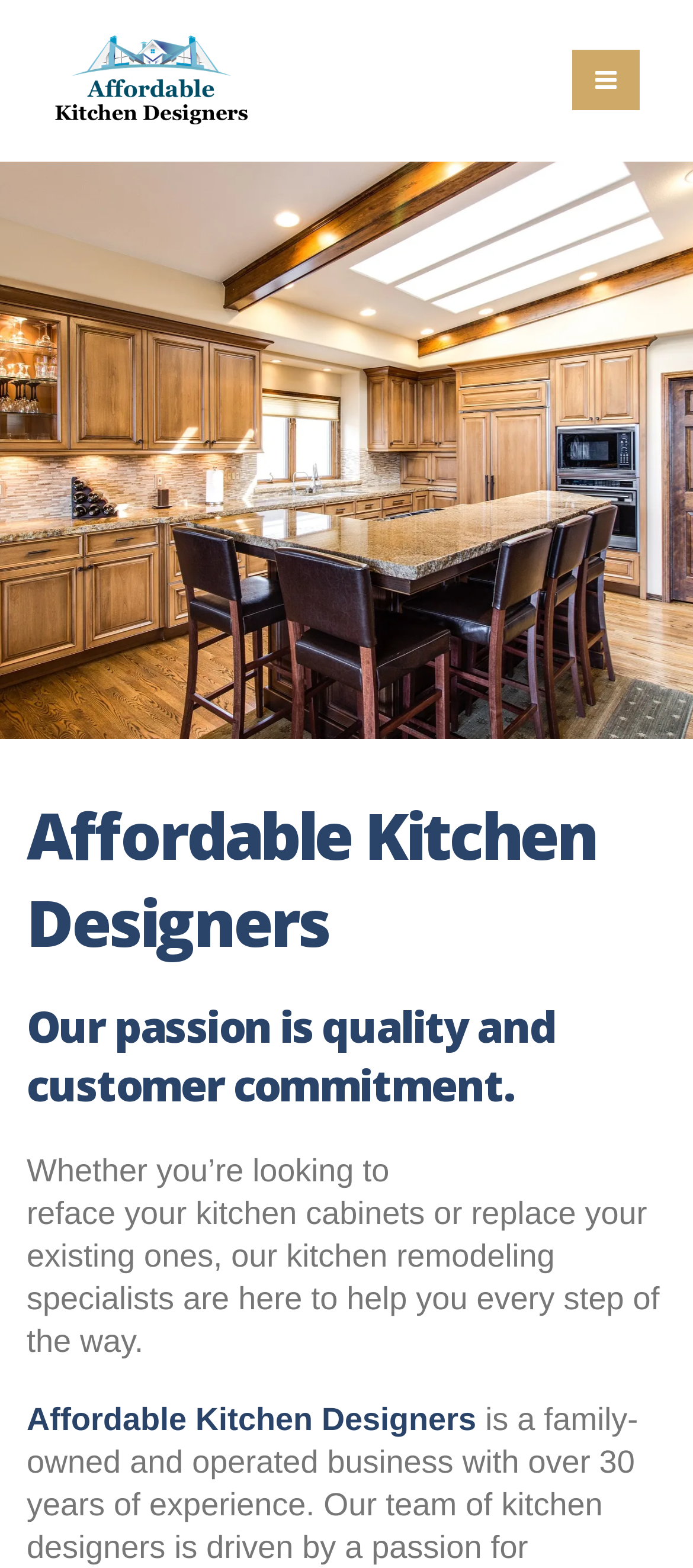What is the company's passion?
Please give a detailed and elaborate answer to the question.

The webpage explicitly states 'Our passion is quality and customer commitment.' which indicates that the company's passion is focused on delivering high-quality services and being committed to its customers.